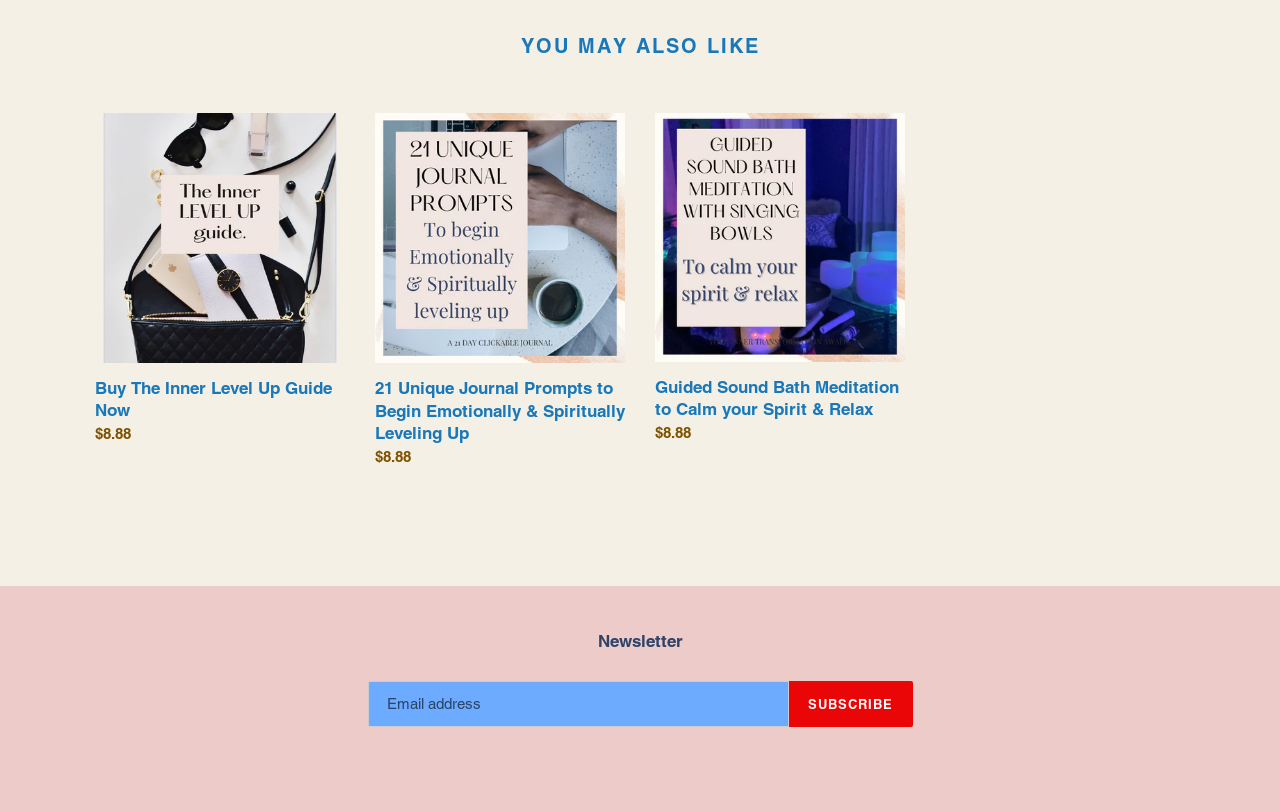What is the function of the button?
Answer the question with a thorough and detailed explanation.

The button is located at coordinates [0.616, 0.839, 0.713, 0.896] and has the text 'SUBSCRIBE'. The function of the button is to subscribe to a newsletter, as indicated by the static text element 'Newsletter' above it.